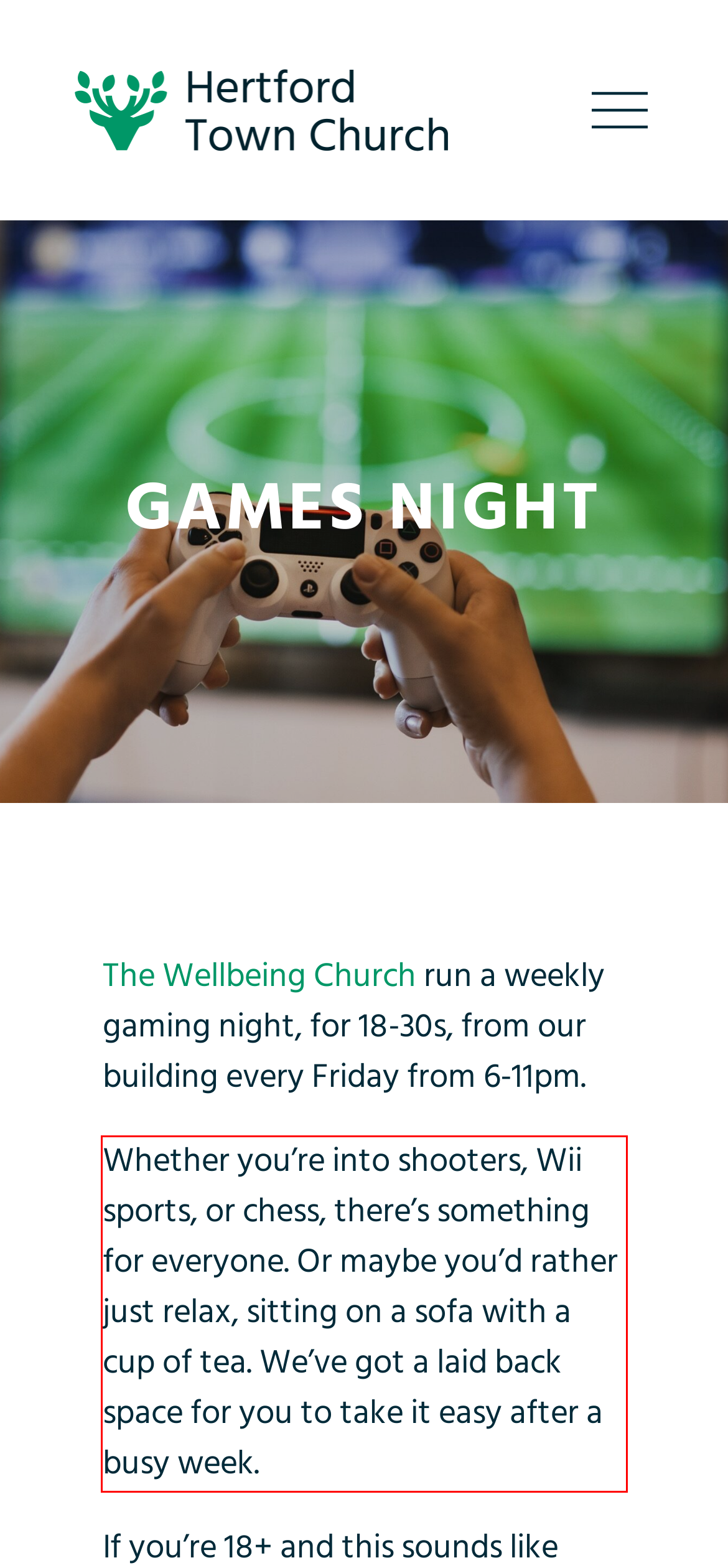With the given screenshot of a webpage, locate the red rectangle bounding box and extract the text content using OCR.

Whether you’re into shooters, Wii sports, or chess, there’s something for everyone. Or maybe you’d rather just relax, sitting on a sofa with a cup of tea. We’ve got a laid back space for you to take it easy after a busy week.